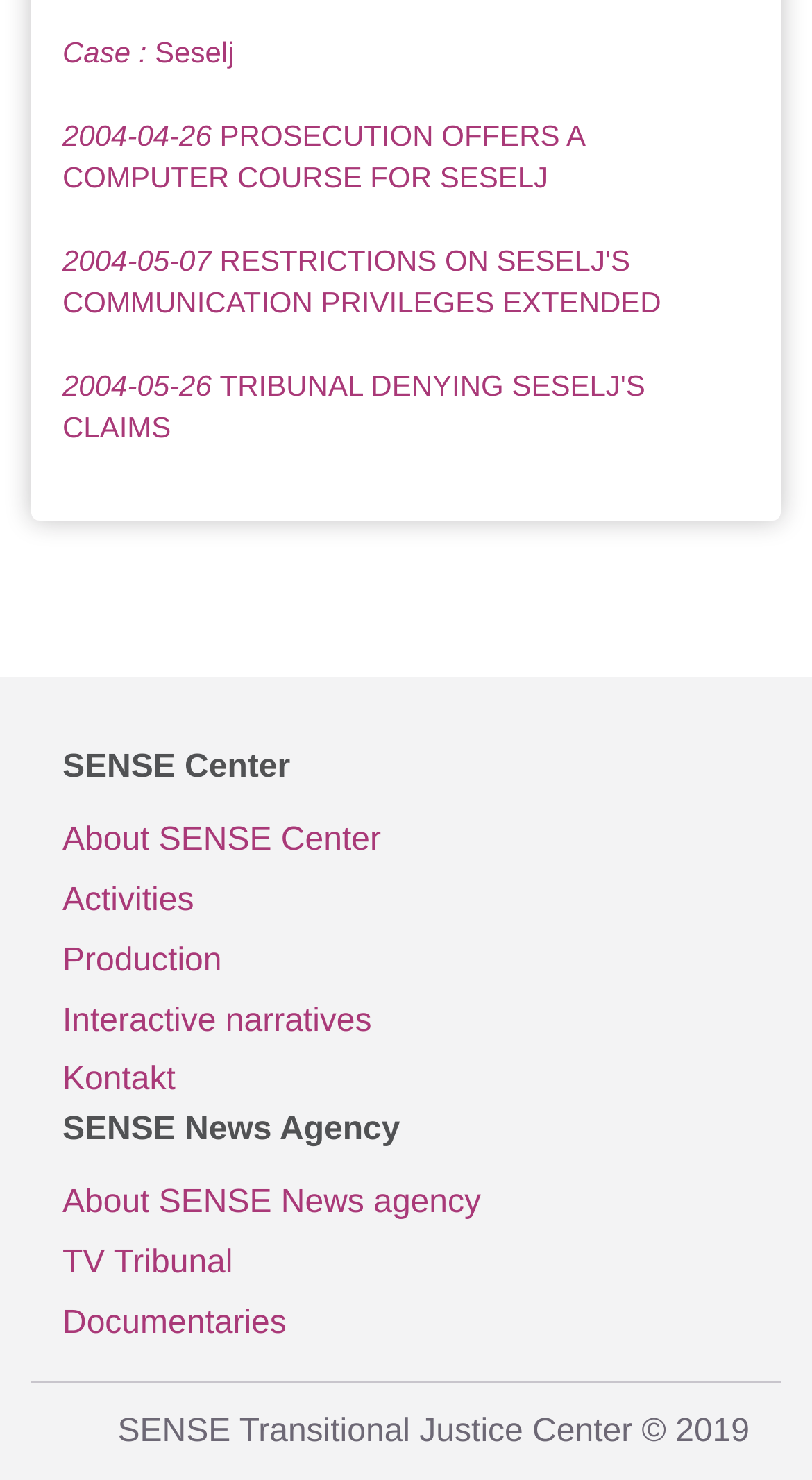Determine the bounding box coordinates for the area you should click to complete the following instruction: "visit Case : Seselj".

[0.077, 0.024, 0.288, 0.046]